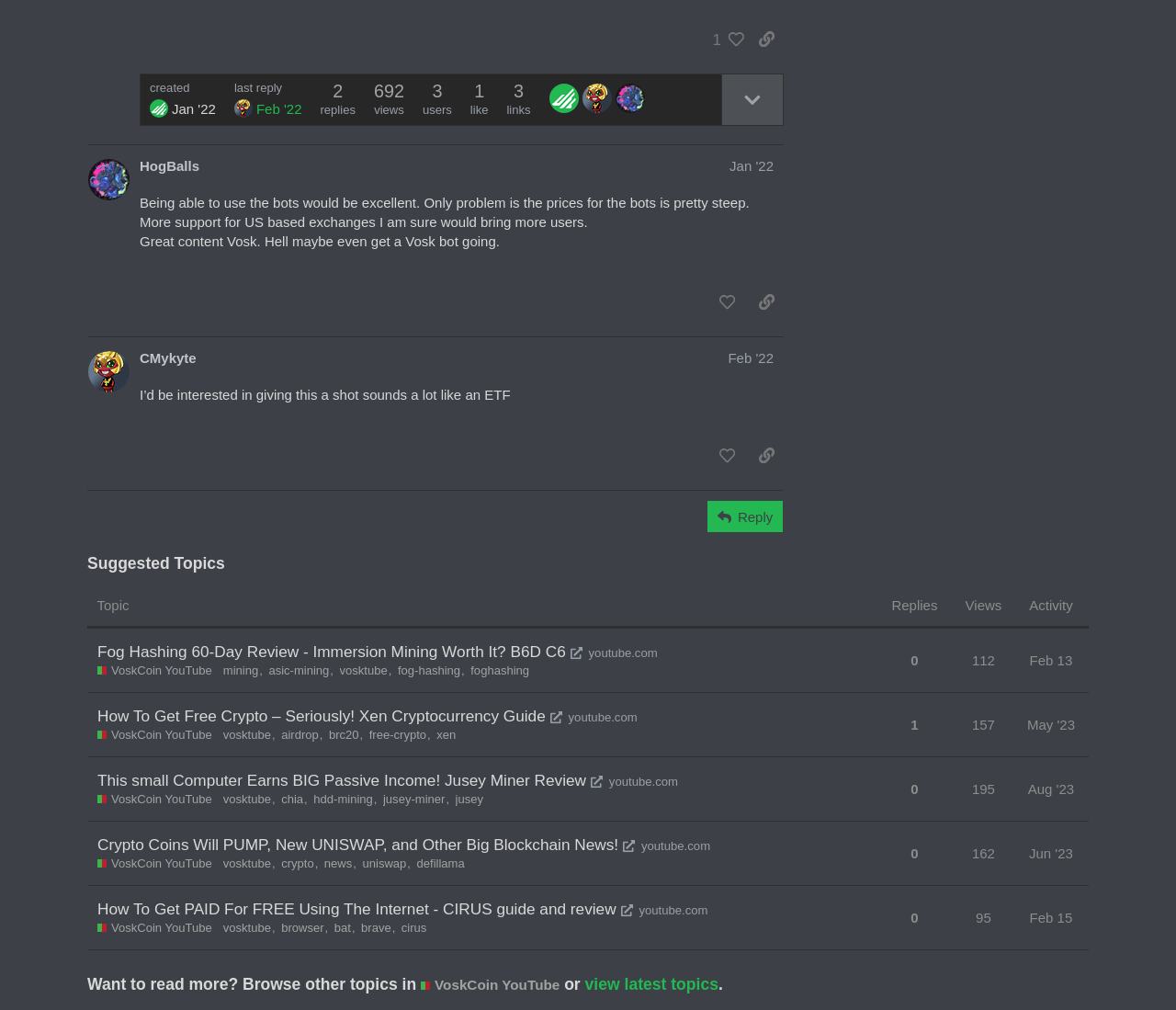Identify the bounding box coordinates of the region I need to click to complete this instruction: "like this post".

[0.604, 0.284, 0.633, 0.315]